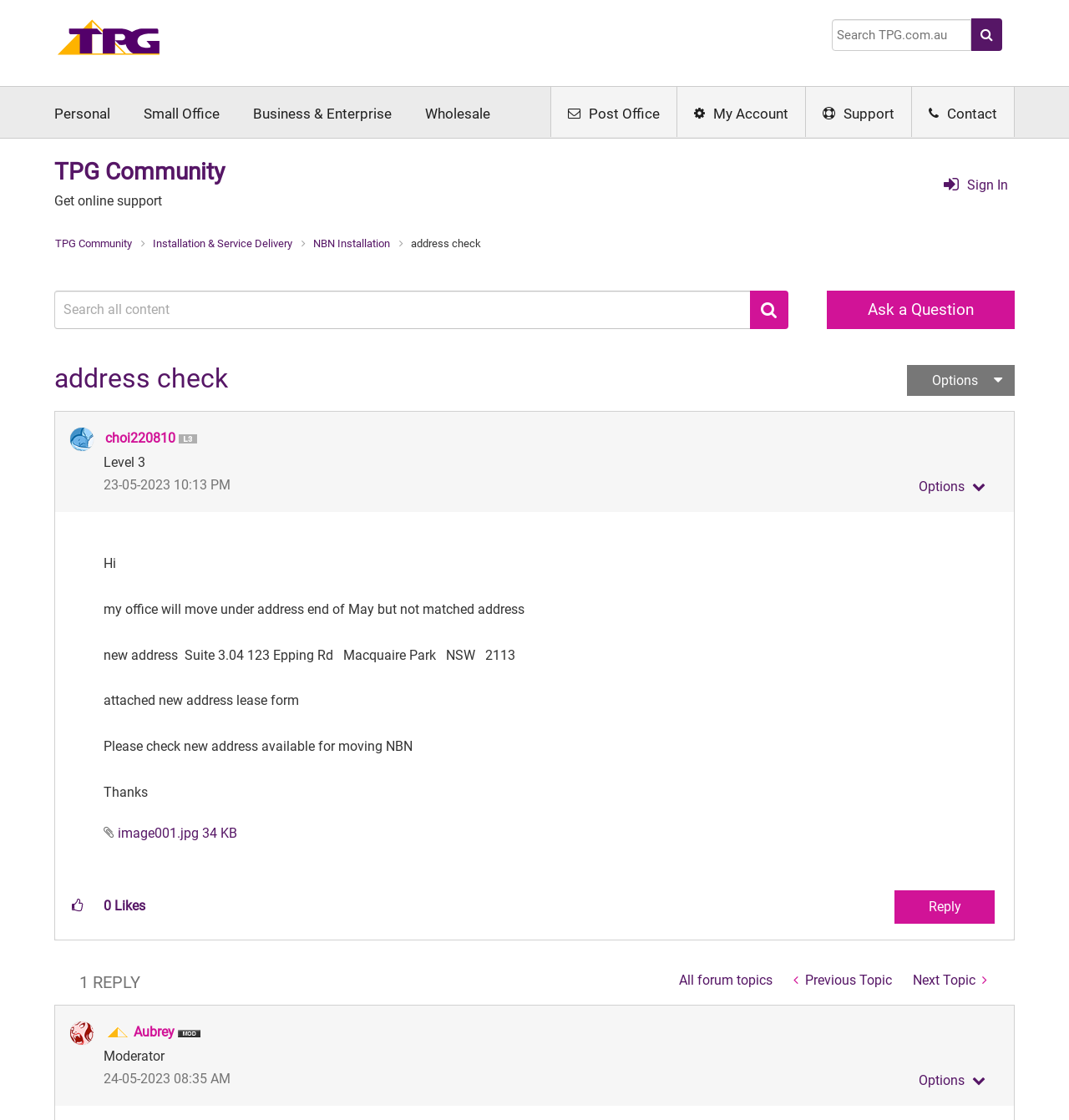Who posted the original message?
Please give a well-detailed answer to the question.

The original poster's username can be found in the link element with the text 'View Profile of choi220810'.